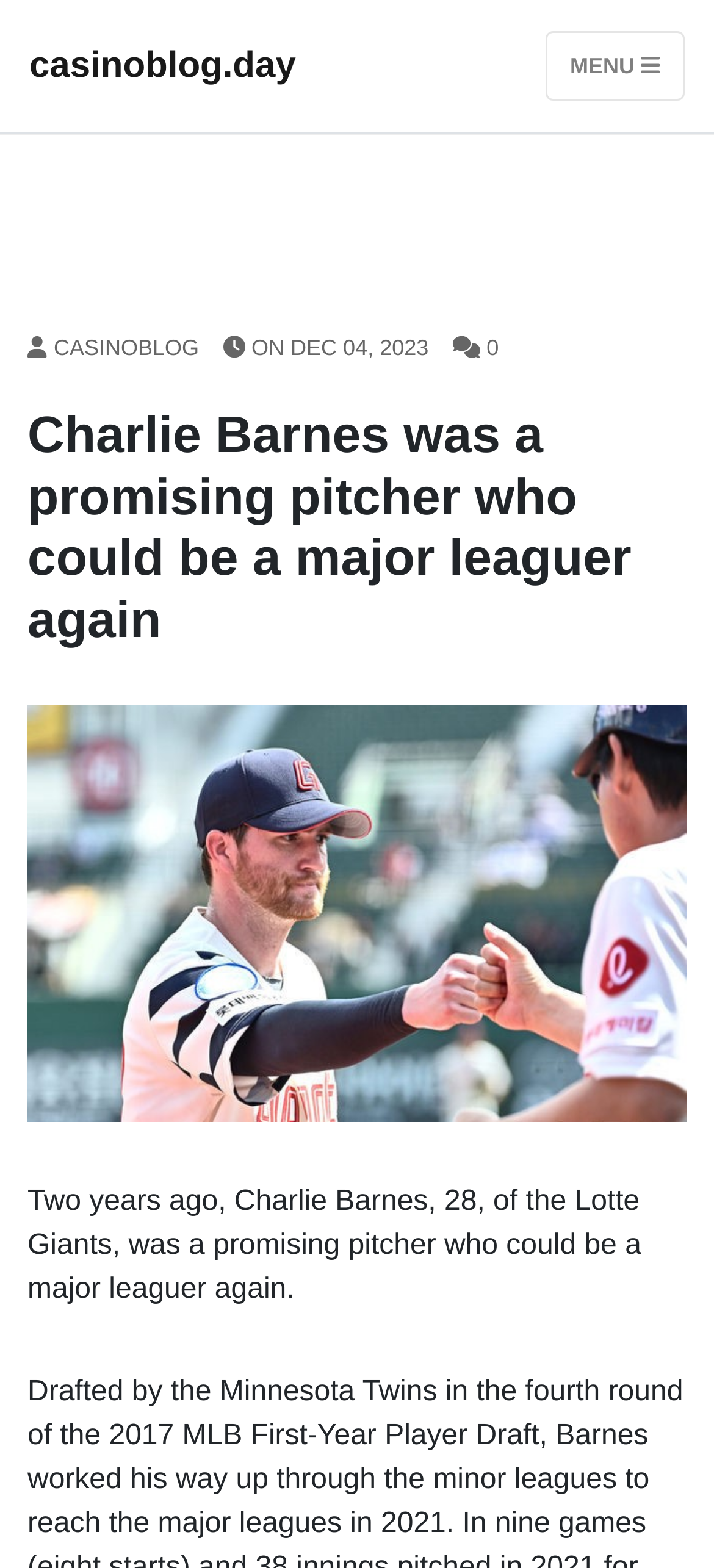Is the navigation menu expanded?
Based on the image, please offer an in-depth response to the question.

I found the state of the navigation menu by looking at the button element that says 'Toggle navigation' and seeing that its 'expanded' property is set to False.